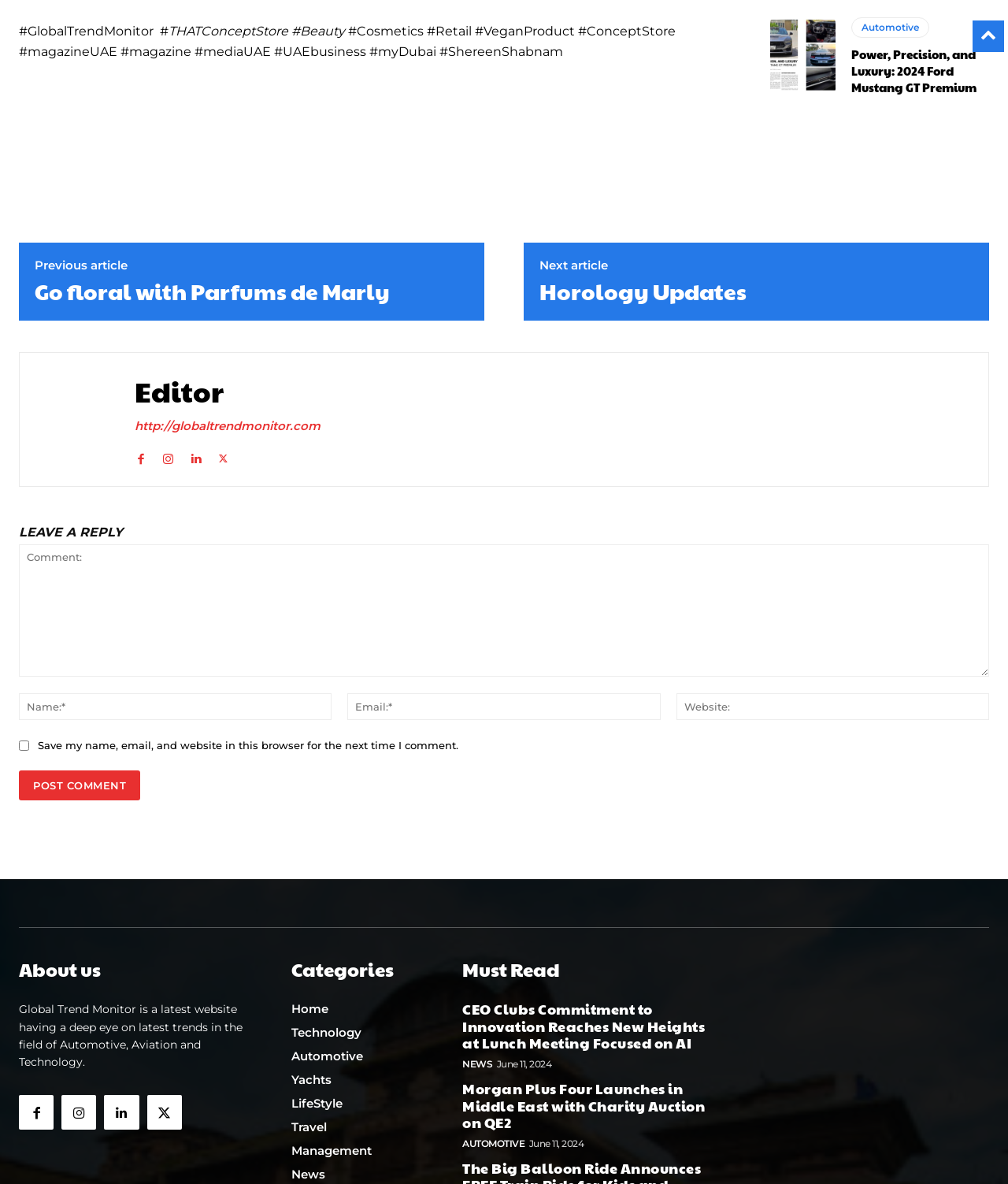Show the bounding box coordinates for the element that needs to be clicked to execute the following instruction: "Read the 'CEO Clubs Commitment to Innovation Reaches New Heights at Lunch Meeting Focused on AI' news". Provide the coordinates in the form of four float numbers between 0 and 1, i.e., [left, top, right, bottom].

[0.459, 0.844, 0.699, 0.889]